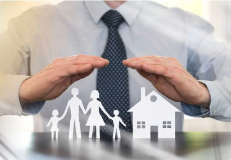Provide a thorough and detailed caption for the image.

The image features a professional in a suit, gently placing their hands over cutout figures representing a family and a house. This visual symbolizes the concept of protection, likely in the context of construction insurance coverage, which is a focus of the "Dissecting the Construction Insurance Coverage" training course offered by Copex Training. The protective gesture suggests the importance of safeguarding one’s family and property through a comprehensive insurance policy, emphasizing the course's aim to educate participants on coverage and claims related to construction insurance. The background is softly blurred, allowing the central figures to stand out, reinforcing the theme of security and care in the realm of insurance.